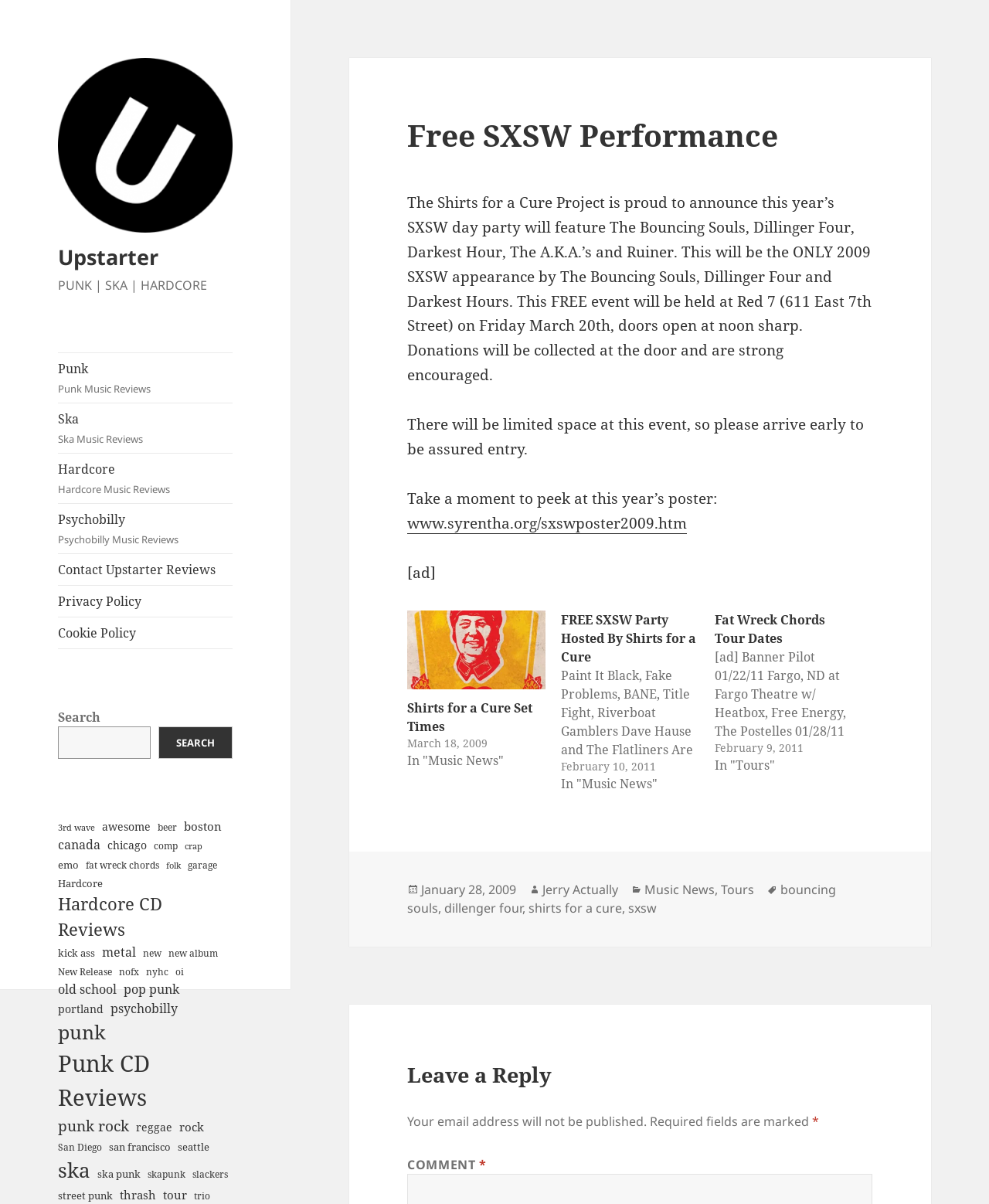Determine the bounding box coordinates for the area you should click to complete the following instruction: "Search for something".

None